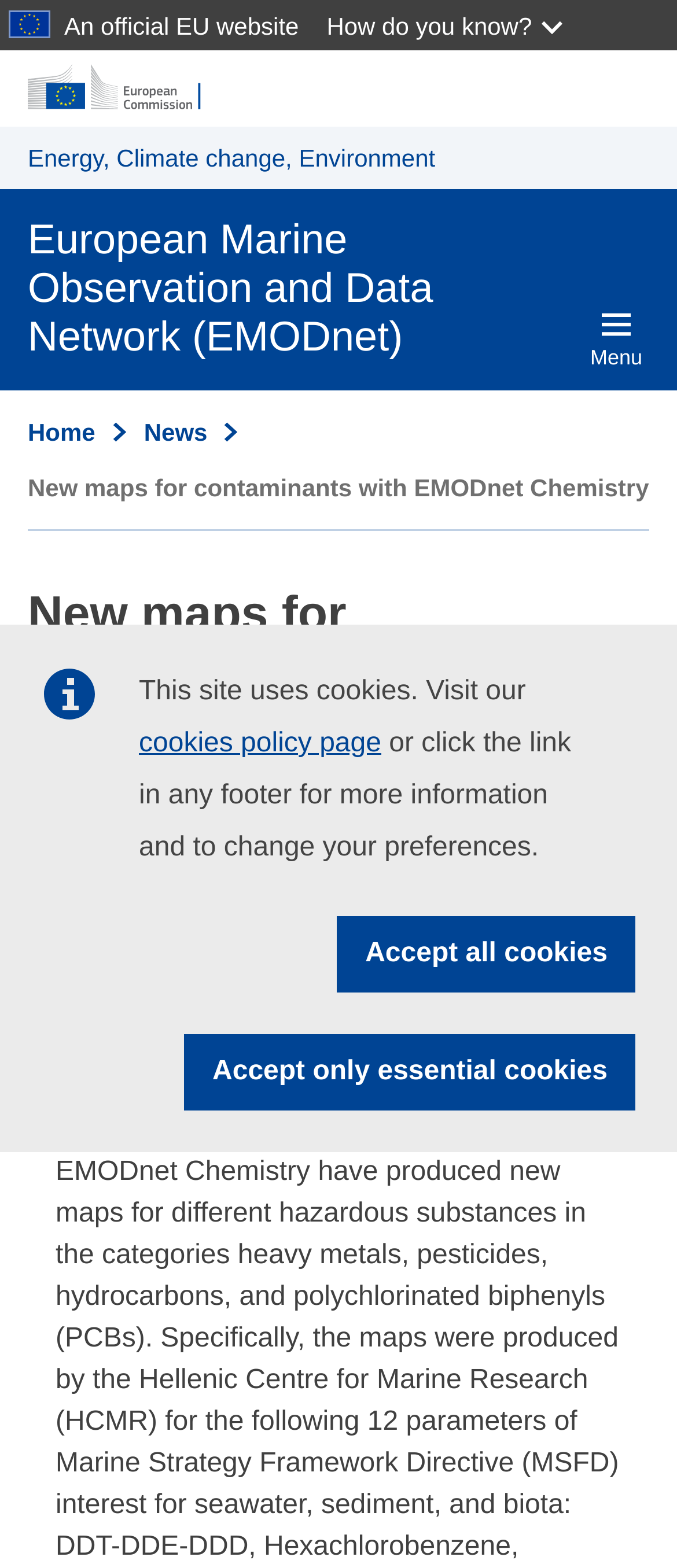Locate the bounding box coordinates of the area to click to fulfill this instruction: "Go to the 'European Commission' website". The bounding box should be presented as four float numbers between 0 and 1, in the order [left, top, right, bottom].

[0.041, 0.041, 0.959, 0.072]